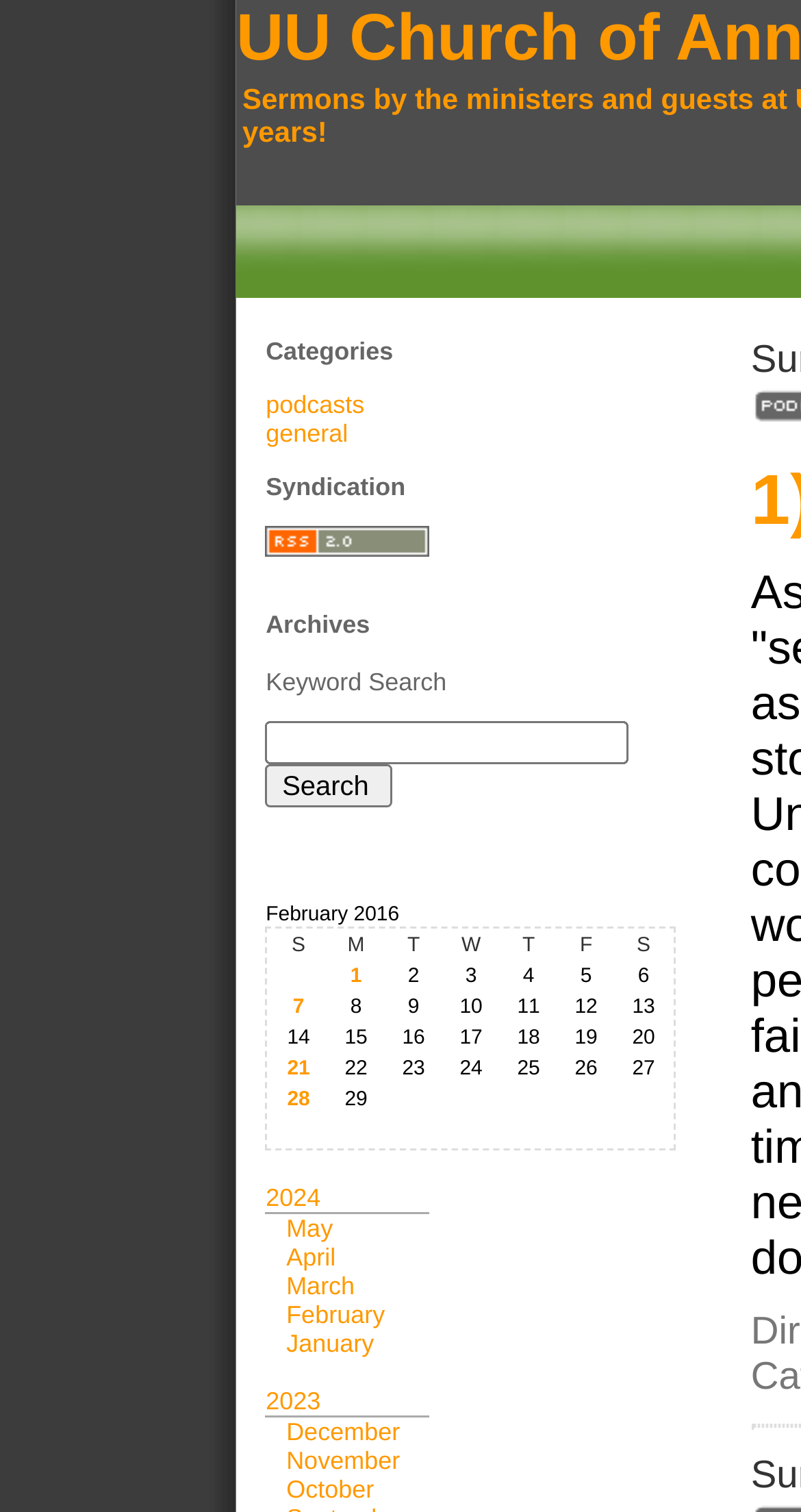Generate a comprehensive caption for the webpage you are viewing.

The webpage is about the UU Church of Annapolis Podcast. At the top, there are several links, including "podcasts", "general", and an empty link with an image. Below these links, there is a section with the title "Syndication" and a few more links, including "Archives" and "Keyword Search". Next to the "Keyword Search" link, there is a textbox and a "Search" button.

The main content of the page is a table with the title "February 2016". The table has seven columns, labeled "S", "M", "T", "W", "T", "F", and "S", which likely represent the days of the week. The table has multiple rows, each containing links to podcast episodes, with dates ranging from 1 to 29. Some cells in the table are empty, represented by "\xa0".

Below the table, there are links to other months, including May, April, March, February, and January of 2024, and December, November, and October of 2023. These links are likely used to navigate to podcast episodes from different months.